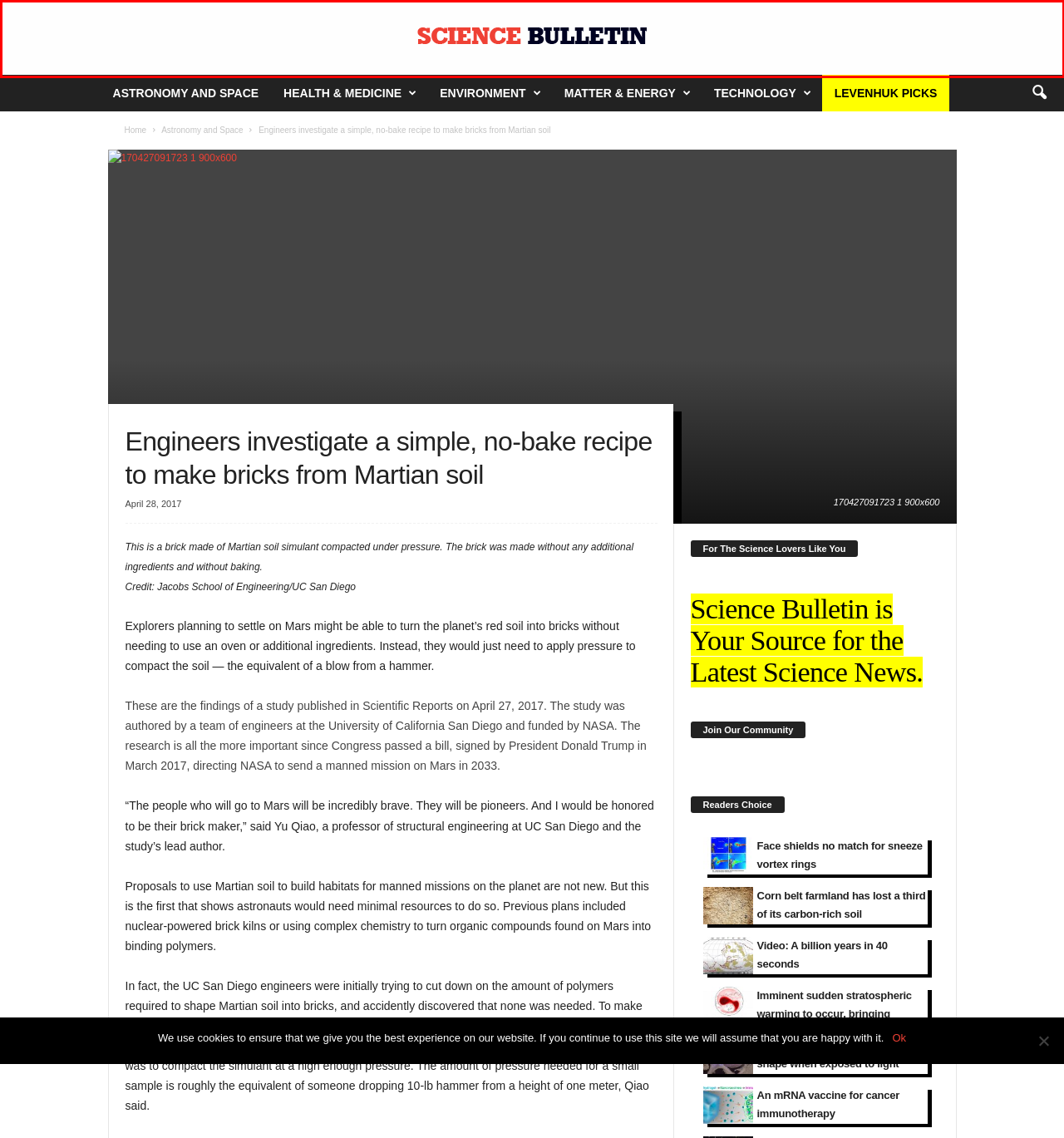You are presented with a screenshot of a webpage with a red bounding box. Select the webpage description that most closely matches the new webpage after clicking the element inside the red bounding box. The options are:
A. Environment Archives — Science Bulletin
B. Matter & Energy Archives — Science Bulletin
C. Technology Archives — Science Bulletin
D. Bestsellers – Levenhuk’s official website in USA
E. ScienceBulletin.org - Scientific News from around the world
F. December 2018 — Science Bulletin
G. Video: A billion years in 40 seconds — Science Bulletin
H. Health & Medicine Archives — Science Bulletin

E